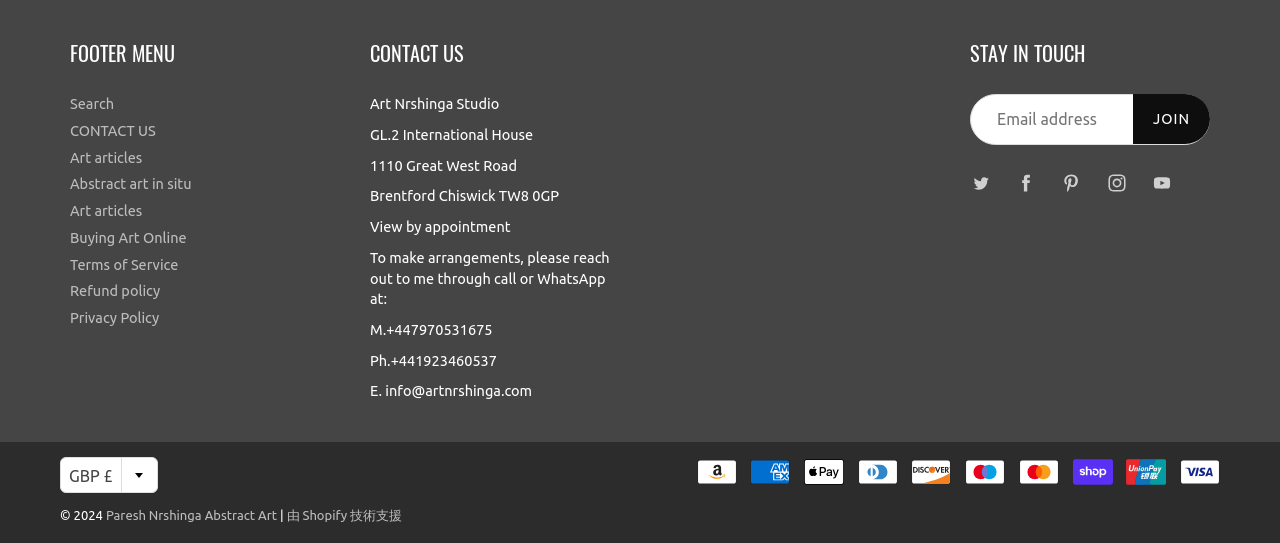Identify the bounding box coordinates of the area that should be clicked in order to complete the given instruction: "Follow on Twitter". The bounding box coordinates should be four float numbers between 0 and 1, i.e., [left, top, right, bottom].

[0.752, 0.304, 0.78, 0.369]